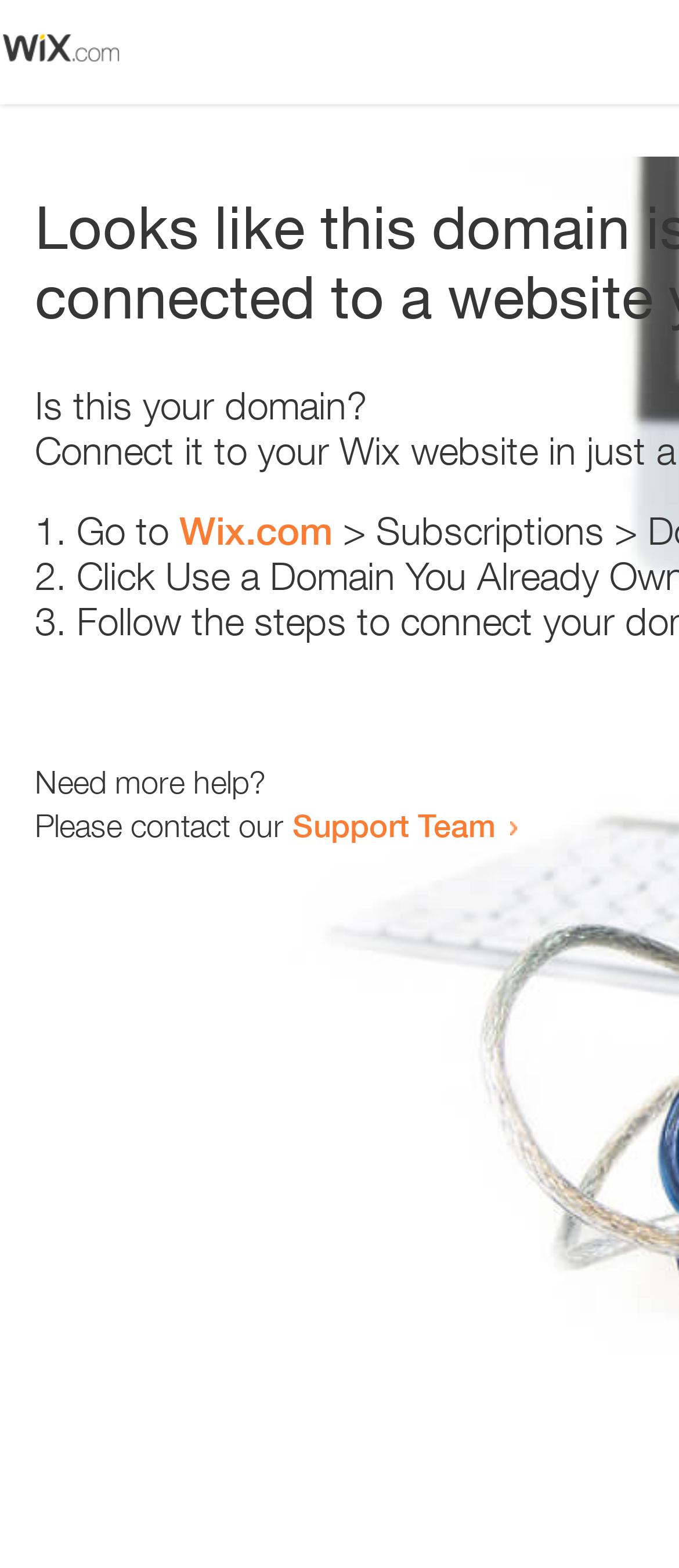Please specify the bounding box coordinates in the format (top-left x, top-left y, bottom-right x, bottom-right y), with all values as floating point numbers between 0 and 1. Identify the bounding box of the UI element described by: Wix.com

[0.264, 0.324, 0.49, 0.353]